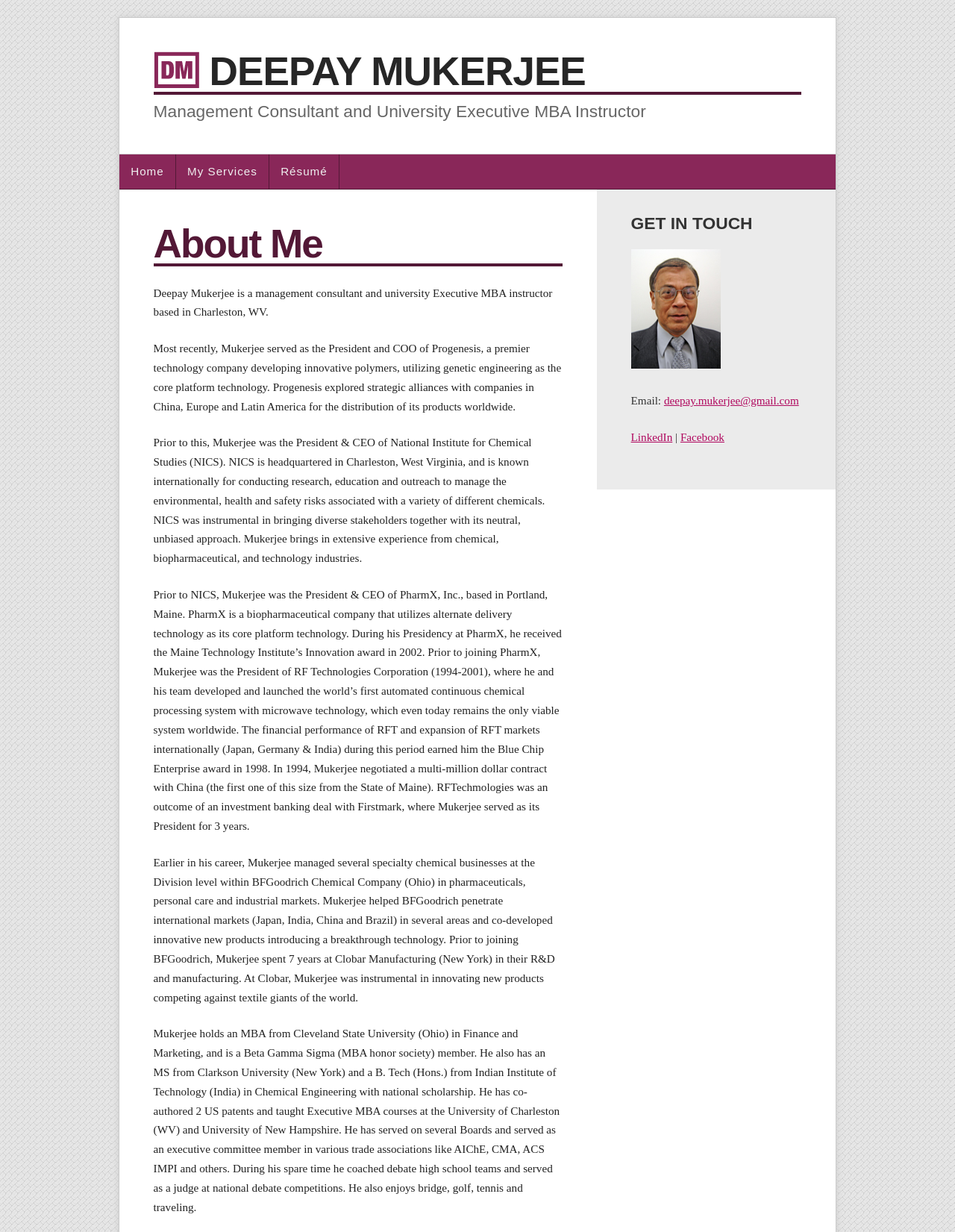Using the information in the image, could you please answer the following question in detail:
What is the name of the company where Deepay Mukerjee served as President and COO?

Based on the webpage, Deepay Mukerjee served as the President and COO of Progenesis, a premier technology company developing innovative polymers, as mentioned in the StaticText 'Most recently, Mukerjee served as the President and COO of Progenesis...'.